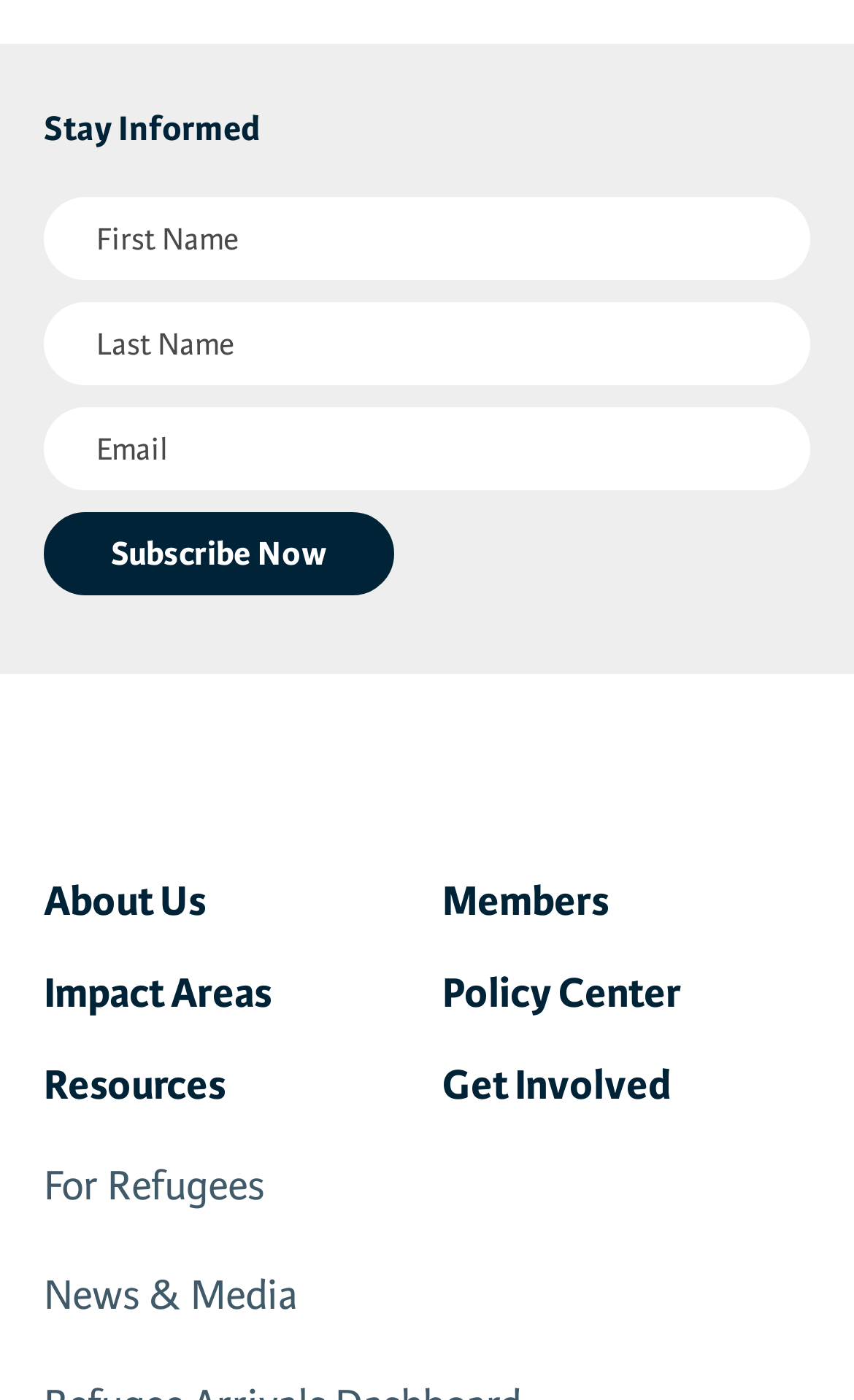Answer the question using only a single word or phrase: 
What is the purpose of the form?

Subscription